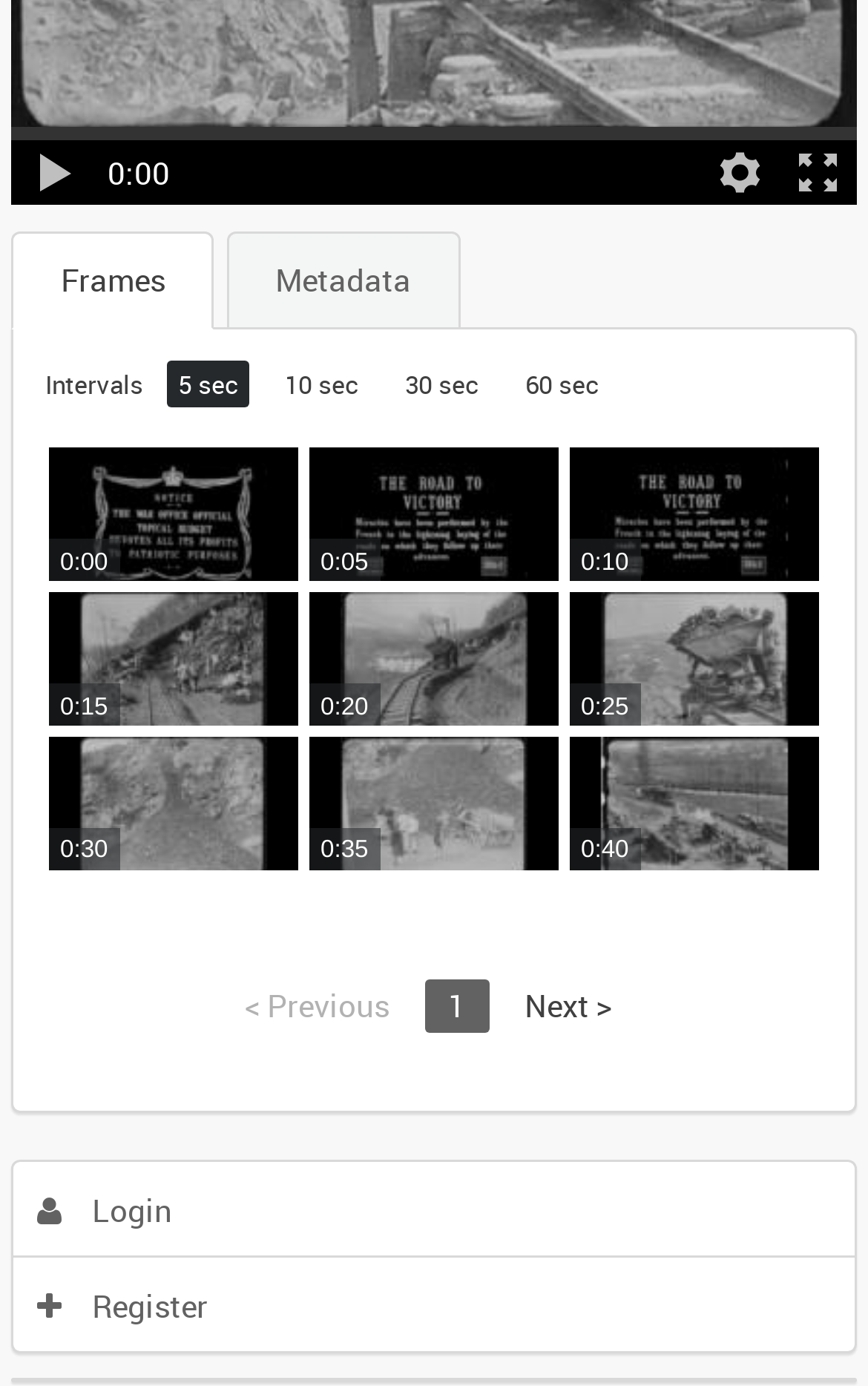Determine the bounding box coordinates of the clickable region to follow the instruction: "click on Frames".

[0.013, 0.166, 0.247, 0.237]